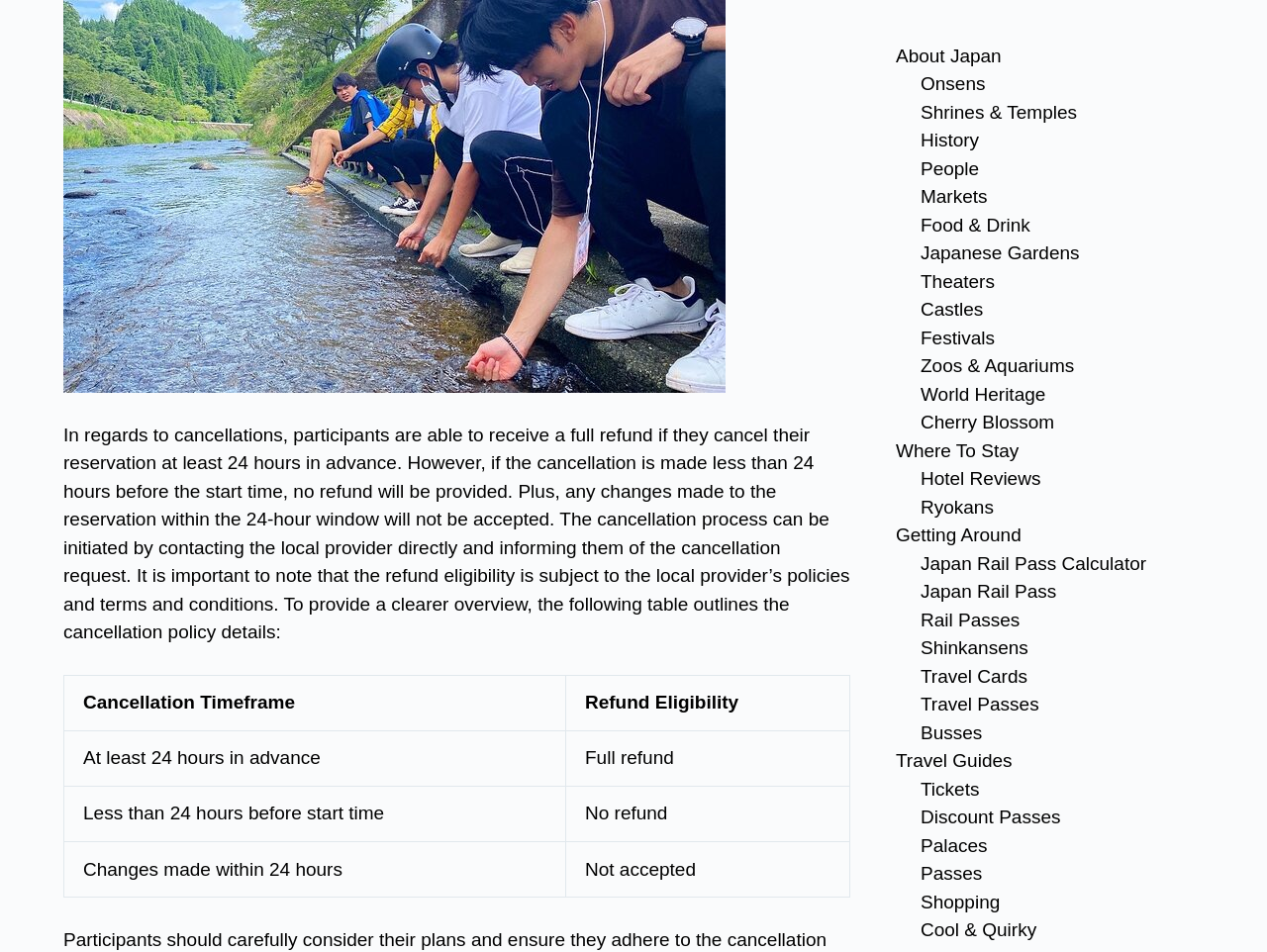Locate the bounding box coordinates of the element that should be clicked to execute the following instruction: "Click on 'About Japan'".

[0.707, 0.047, 0.79, 0.069]